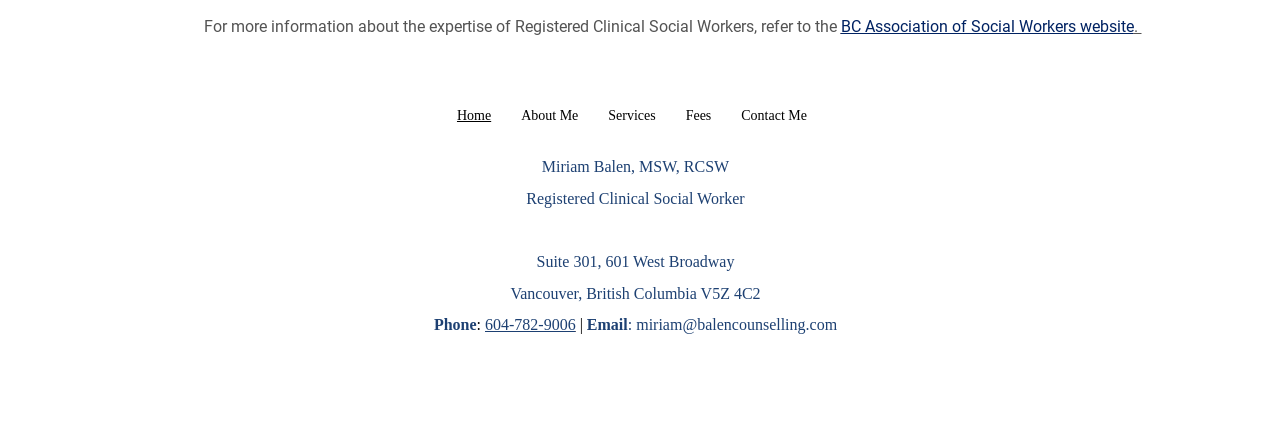Given the description: "About Me", determine the bounding box coordinates of the UI element. The coordinates should be formatted as four float numbers between 0 and 1, [left, top, right, bottom].

[0.395, 0.252, 0.464, 0.299]